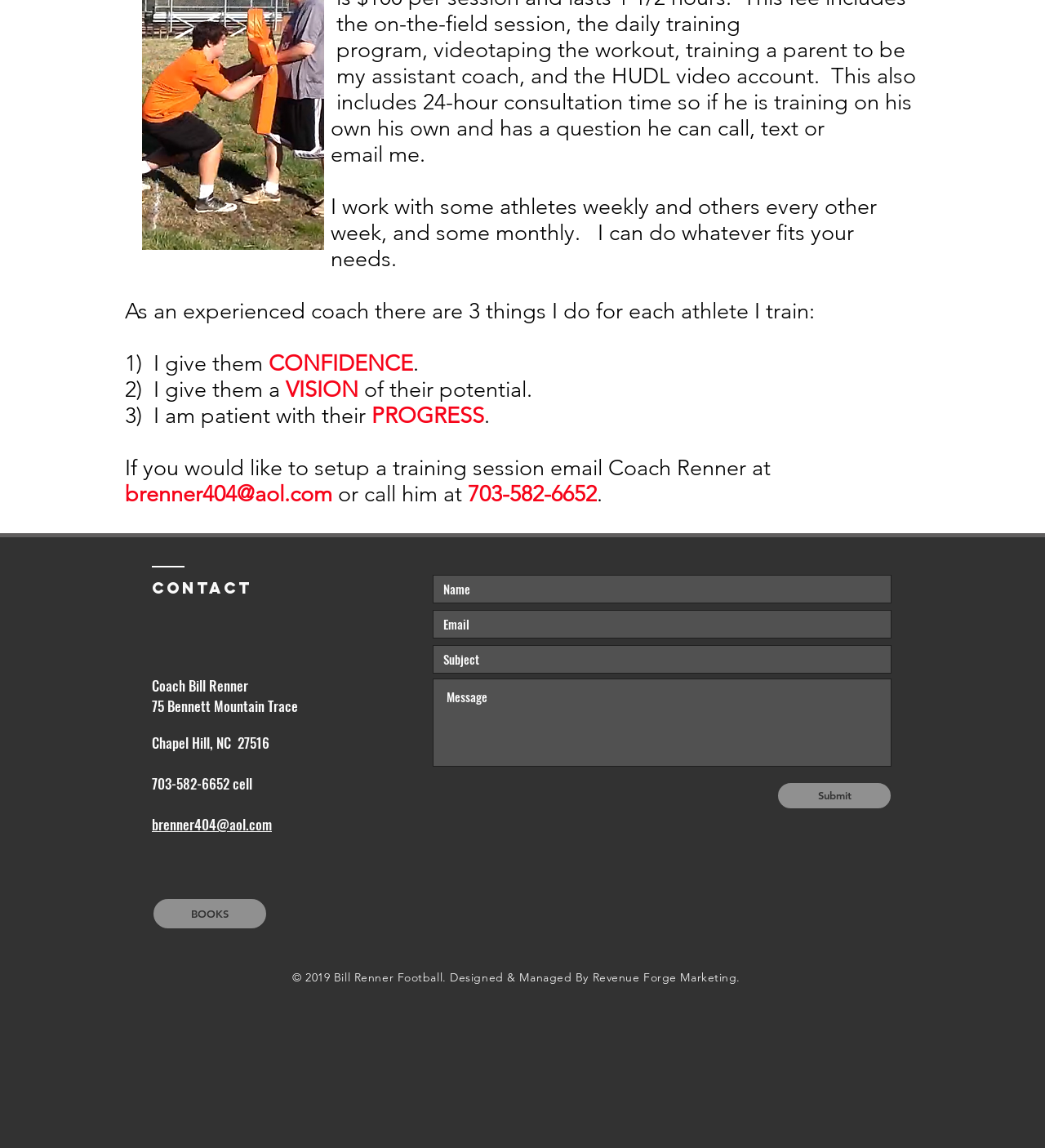Provide the bounding box coordinates of the HTML element described by the text: "aria-label="Email" name="email" placeholder="Email"".

[0.414, 0.531, 0.853, 0.556]